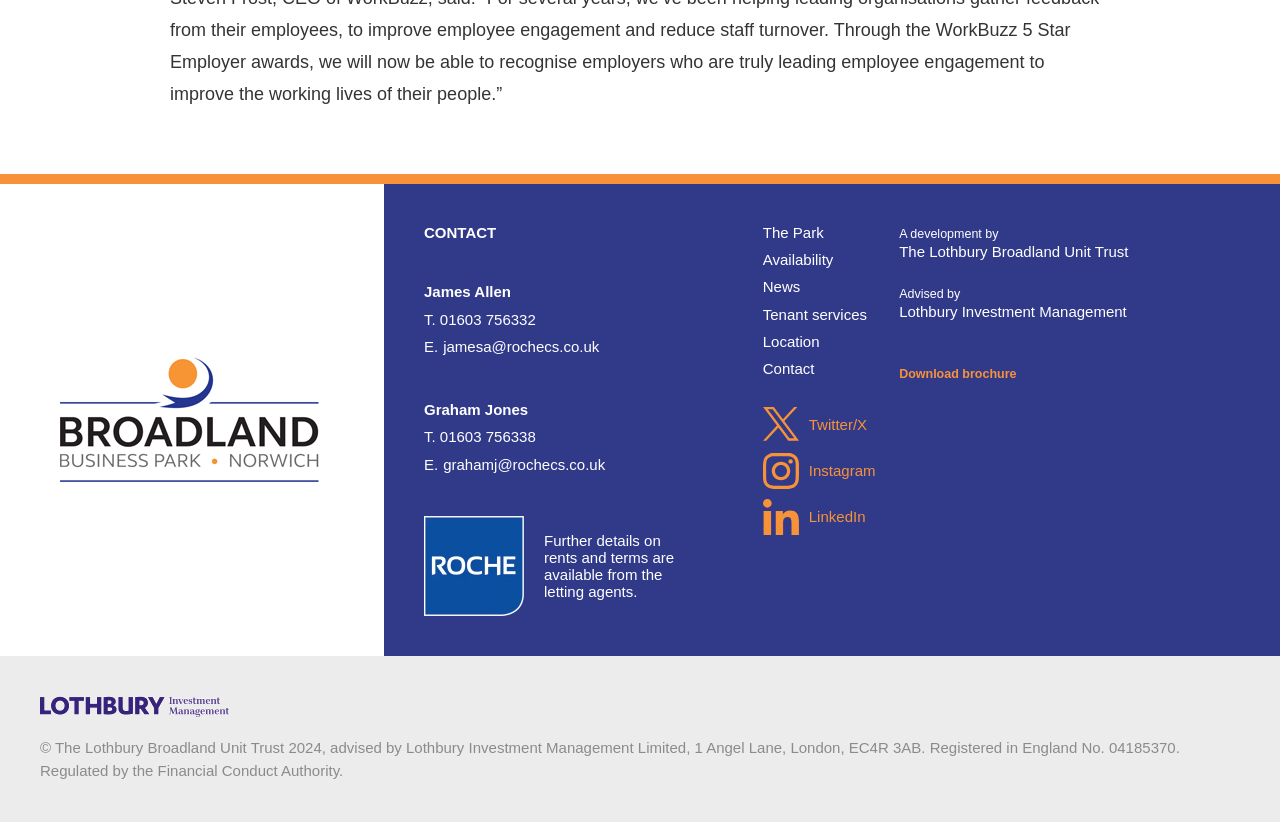Highlight the bounding box coordinates of the element you need to click to perform the following instruction: "Download the brochure."

[0.702, 0.442, 0.794, 0.463]